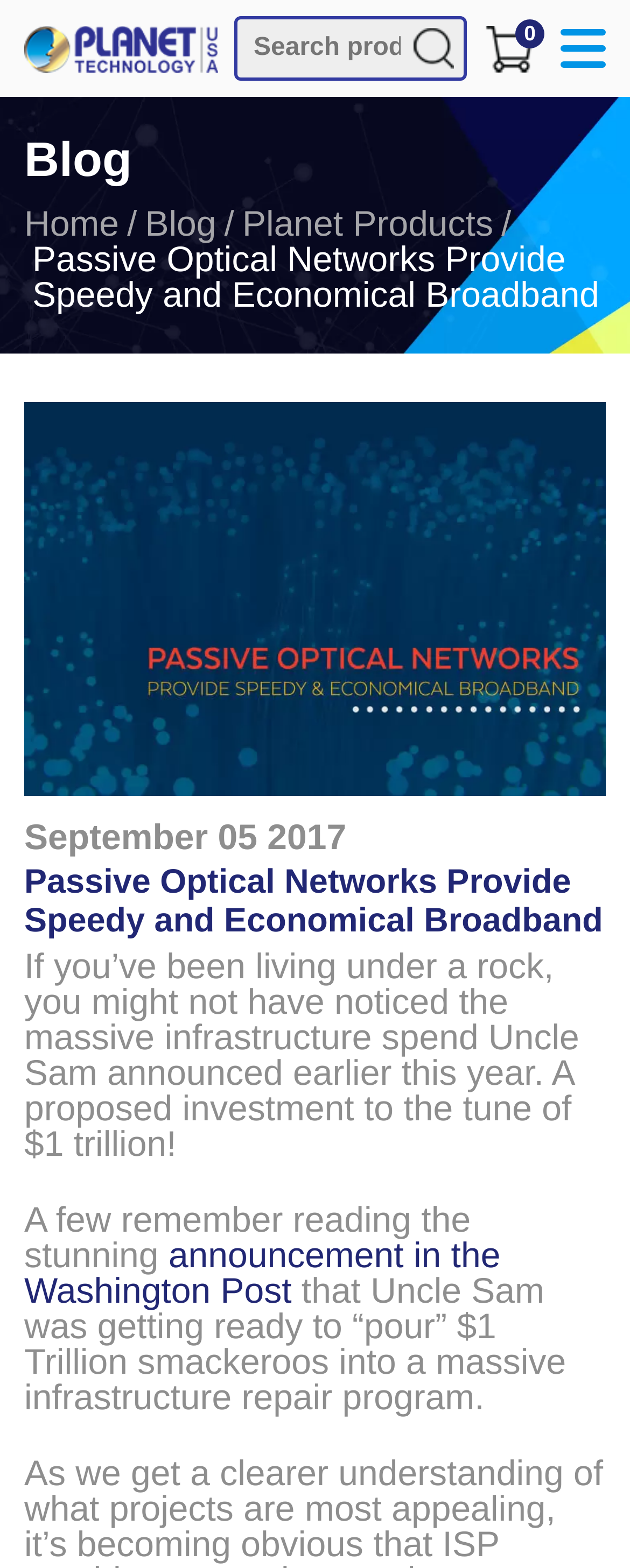Kindly determine the bounding box coordinates for the clickable area to achieve the given instruction: "Fill out the ticket waitlist form".

None